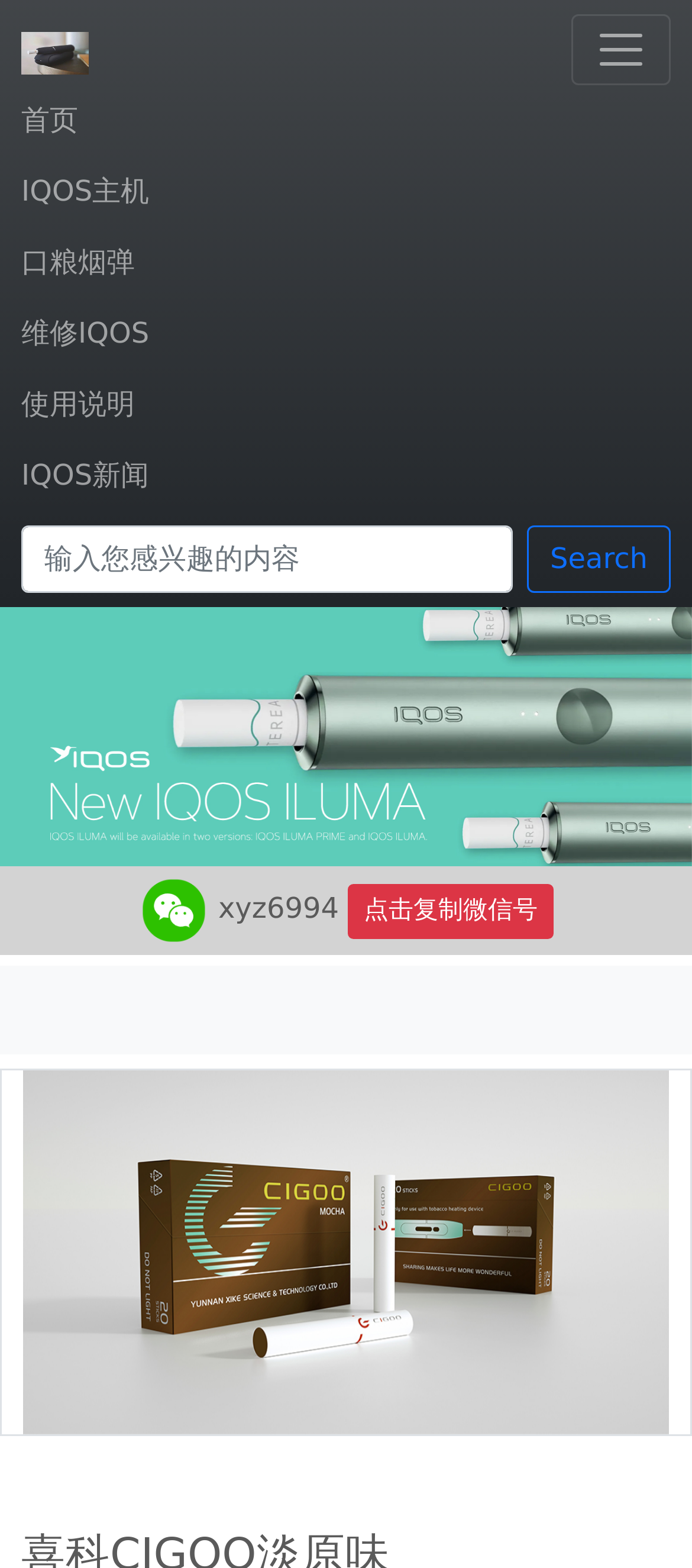Answer in one word or a short phrase: 
What is the main product category of this website?

IQOS